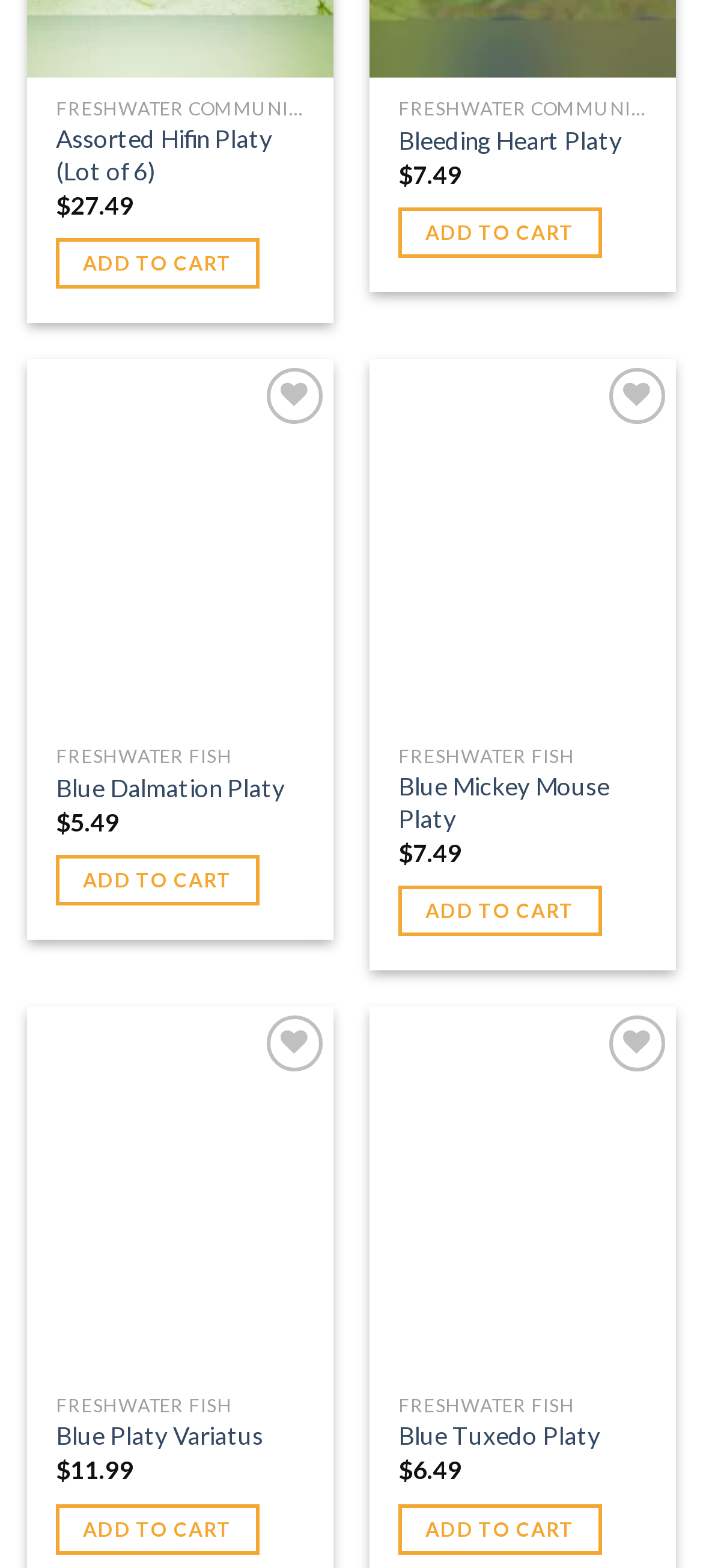Please provide a detailed answer to the question below based on the screenshot: 
What is the function of the button with the text 'Wishlist'?

The button with the text 'Wishlist' is used to add an item to the wishlist, as indicated by the link element with the text 'Add to wishlist' located near the button.